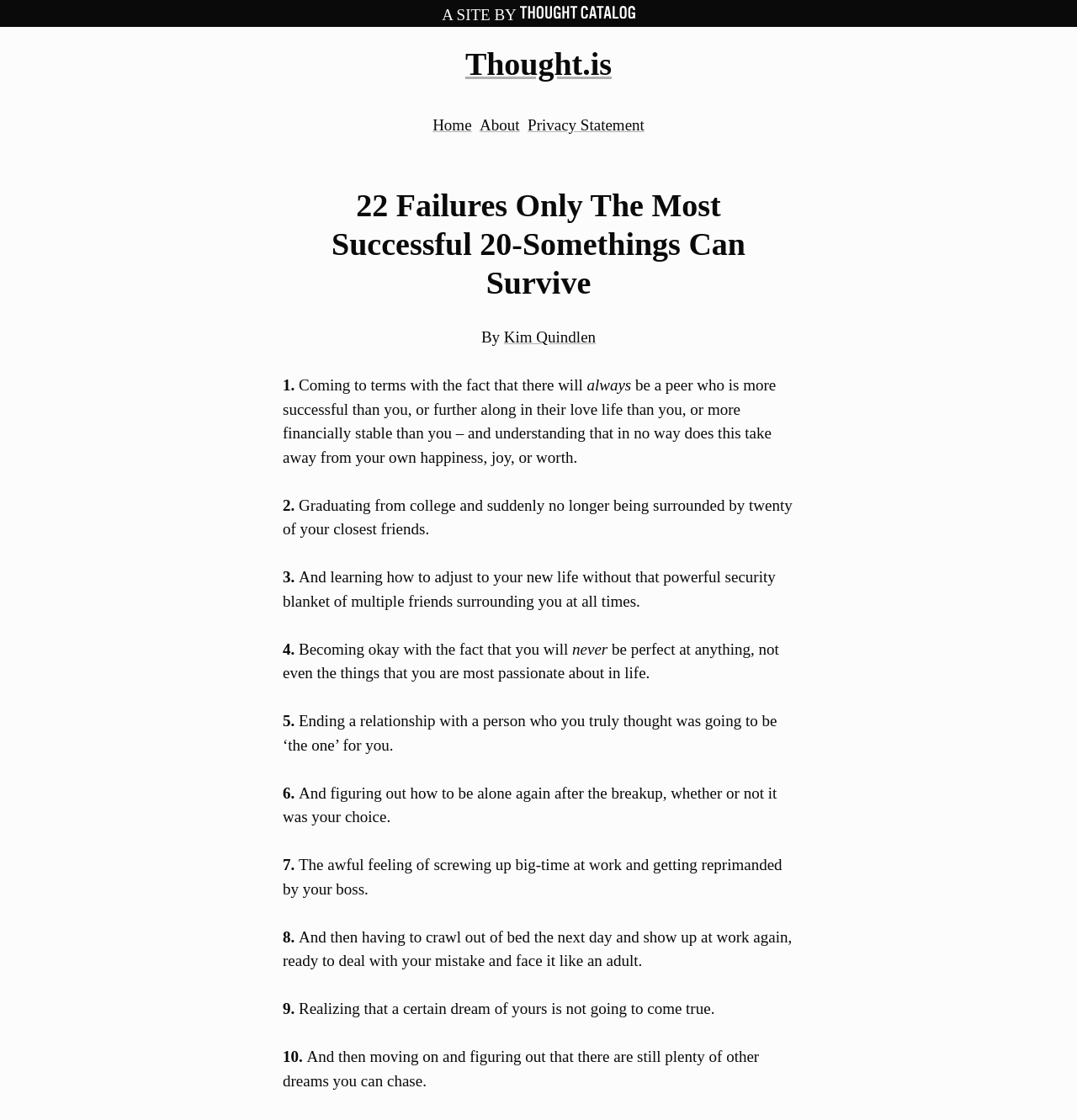Create a detailed summary of the webpage's content and design.

This webpage appears to be an article or blog post from Thought.is, a website that publishes content on various topics. At the top of the page, there is a header section with a link to the website's homepage, as well as links to the "About" and "Privacy Statement" pages. Below this, there is a prominent heading that reads "22 Failures Only The Most Successful 20-Somethings Can Survive".

The main content of the page is a list of 10 points, each with a number and a brief description. The list starts with "Coming to terms with the fact that there will always be a peer who is more successful than you" and continues with other relatable struggles that young adults may face, such as graduating from college and adjusting to a new life, becoming okay with not being perfect, and dealing with the aftermath of a breakup.

Each point is presented in a clear and concise manner, with a brief sentence or two that summarizes the idea. The text is arranged in a clean and easy-to-read format, with ample whitespace between each point. There are no images on the page, but there is a small logo for Thought Catalog at the top right corner of the page.

Overall, the webpage appears to be a thoughtful and relatable article that aims to provide comfort and guidance to young adults who may be struggling with various challenges in their lives.